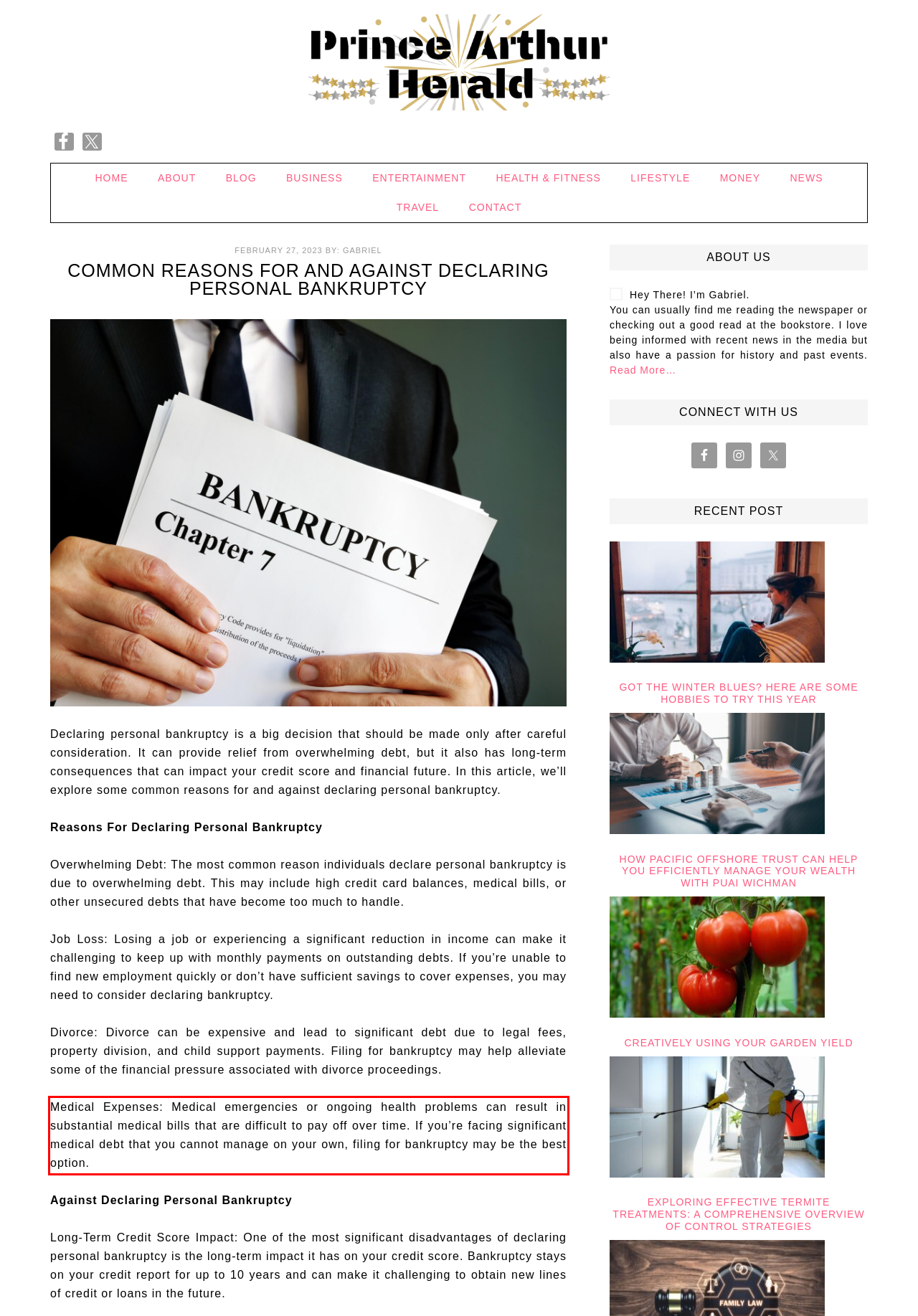Analyze the red bounding box in the provided webpage screenshot and generate the text content contained within.

Medical Expenses: Medical emergencies or ongoing health problems can result in substantial medical bills that are difficult to pay off over time. If you’re facing significant medical debt that you cannot manage on your own, filing for bankruptcy may be the best option.